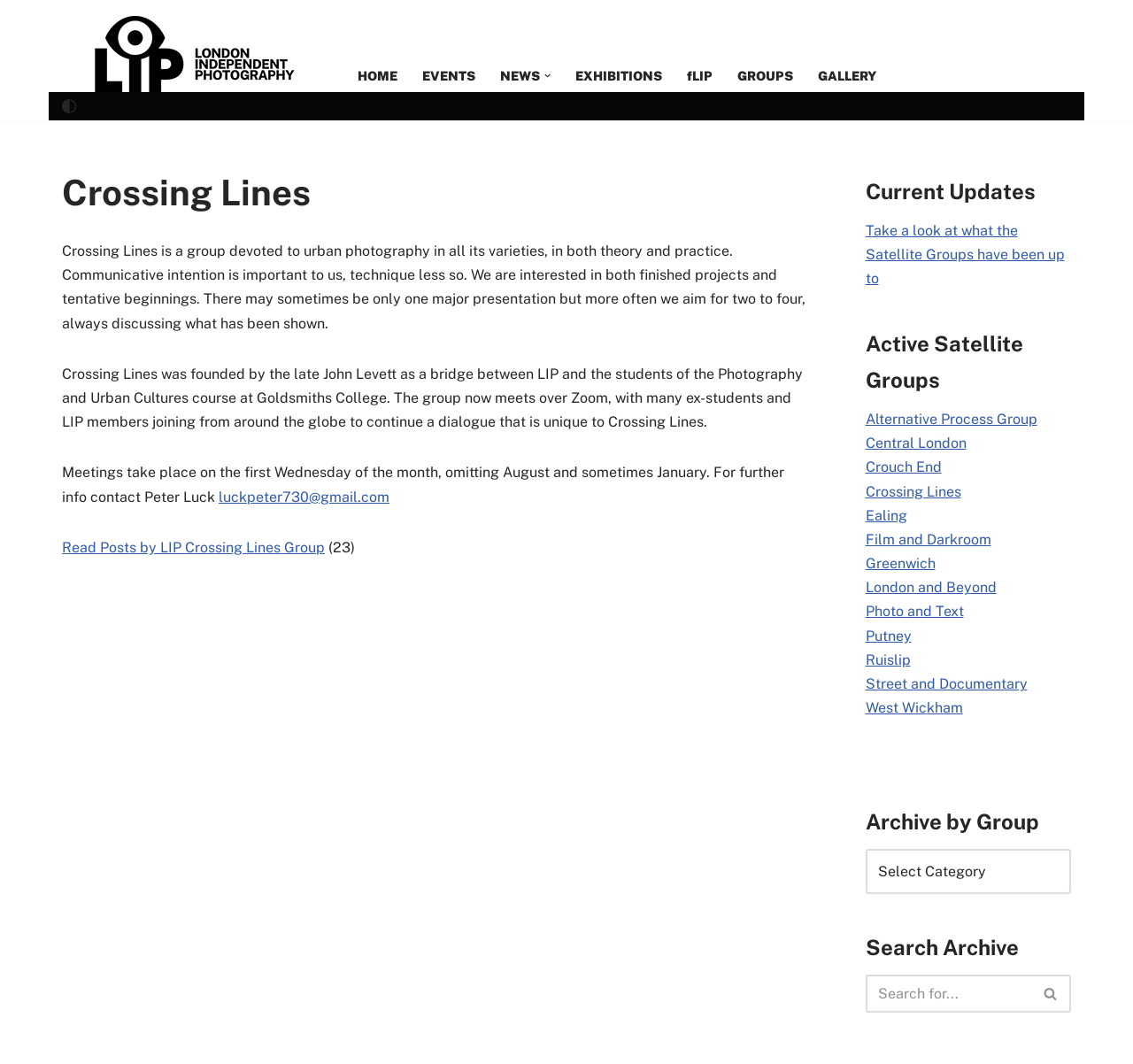How often do the meetings of Crossing Lines take place? Based on the screenshot, please respond with a single word or phrase.

First Wednesday of the month